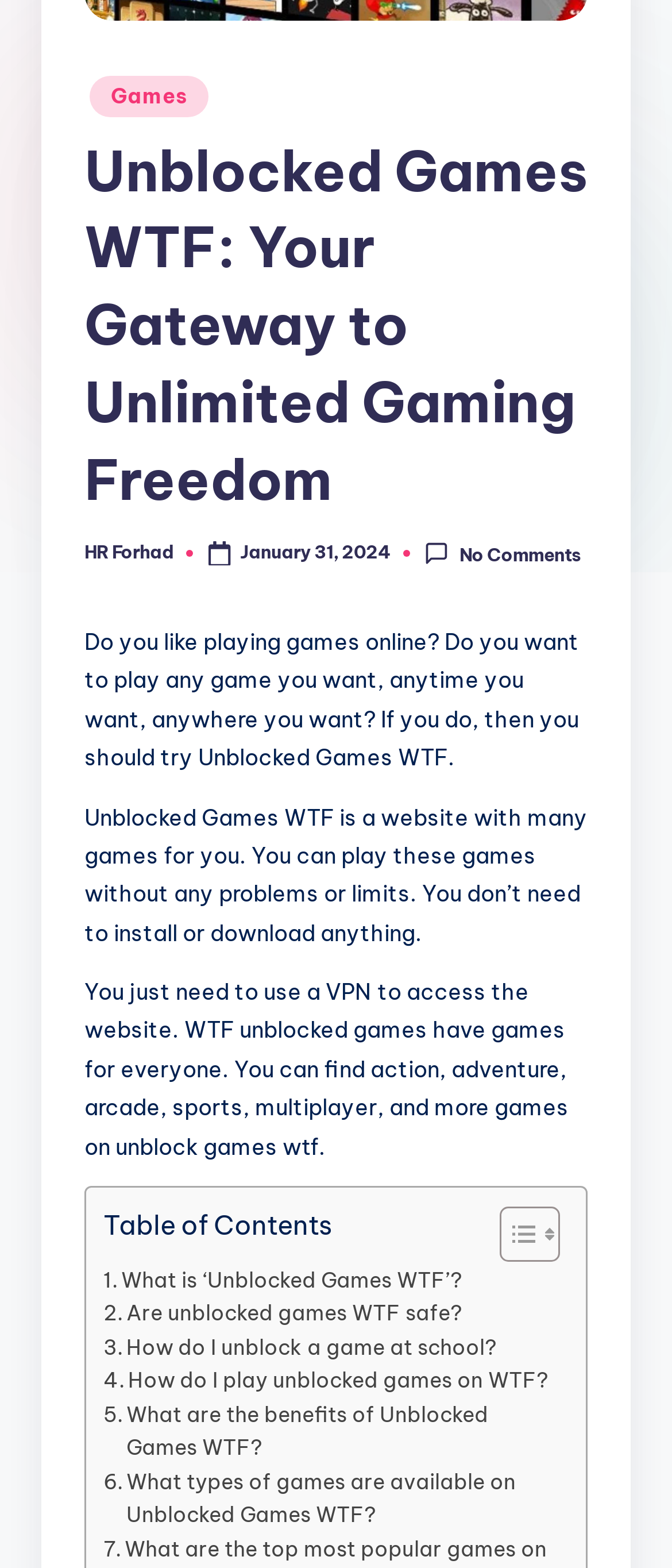Please determine the bounding box of the UI element that matches this description: No Comments. The coordinates should be given as (top-left x, top-left y, bottom-right x, bottom-right y), with all values between 0 and 1.

[0.632, 0.345, 0.863, 0.361]